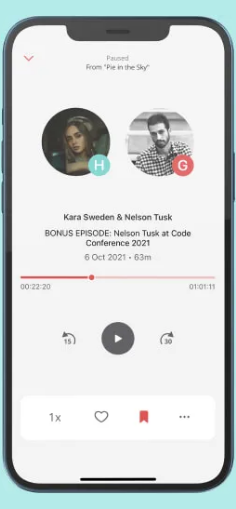Generate an elaborate caption that covers all aspects of the image.

The image depicts a smartphone screen showcasing a podcast app interface. At the top, the playback status indicates that the episode is currently paused and displays the title "From 'Pie in the Sky'." Below, the podcast features hosts Kara Sweden and Nelson Tusk, represented by their profile images encircled in colored tabs—green for Kara and red for Nelson. 

The main section of the interface provides details about the episode, labeled "BONUS EPISODE: Nelson Tusk at Code Conference 2021," along with the date of release, 6th October 2021, and the total duration of the episode, which is 63 minutes. 

A playback slider allows users to navigate through the episode, showing progress at 22 minutes and 20 seconds out of a total of 1 hour and 11 minutes. Below the slider, essential playback controls are prominently displayed, including a play button at the center. The user interface is designed with a clean, modern aesthetic, set against a light blue background, enhancing the overall user experience in accessing their favorite podcast content.